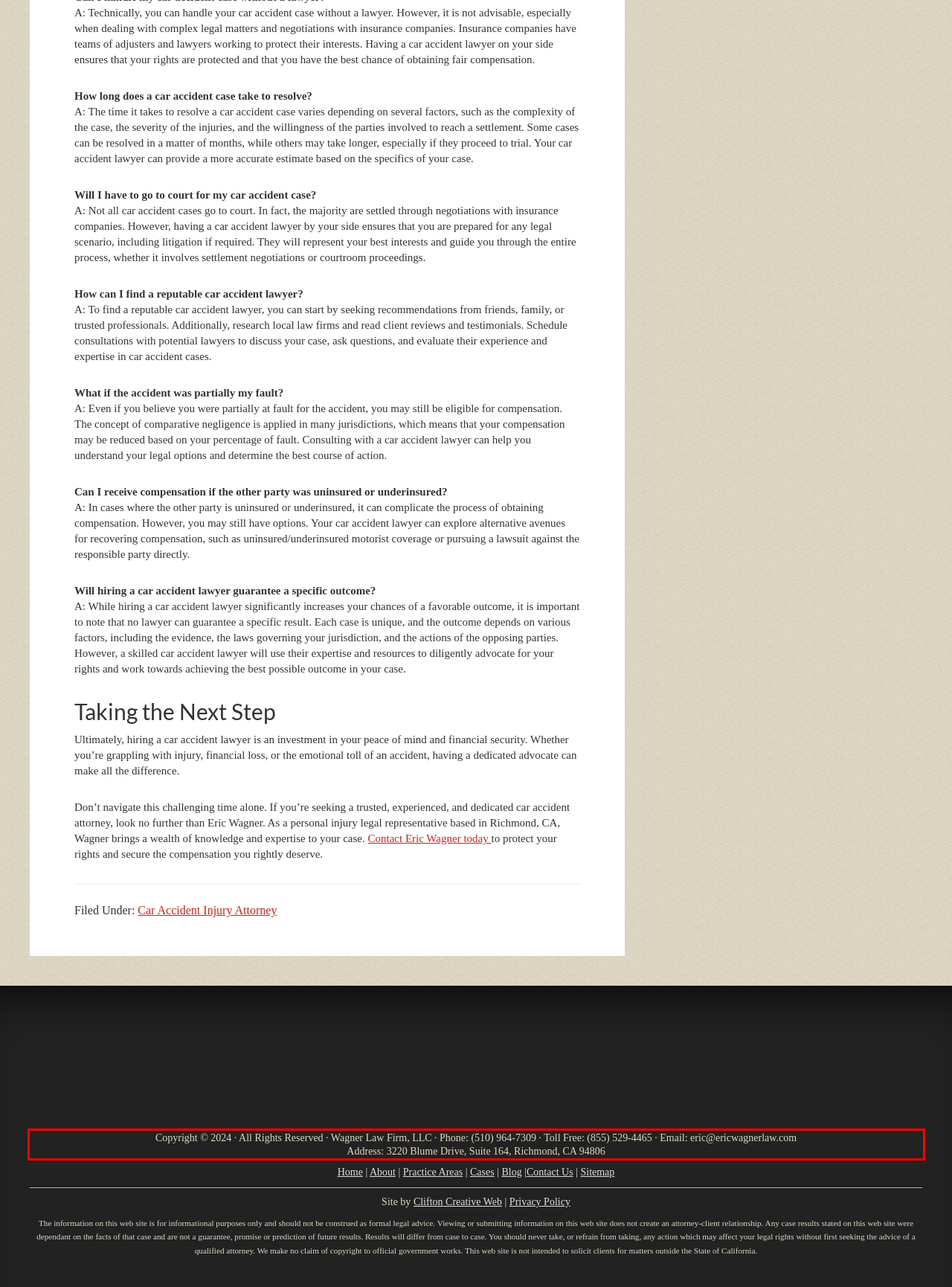Within the screenshot of the webpage, locate the red bounding box and use OCR to identify and provide the text content inside it.

Copyright © 2024 · All Rights Reserved · Wagner Law Firm, LLC · Phone: (510) 964-7309 · Toll Free: (855) 529-4465 · Email: eric@ericwagnerlaw.com Address: 3220 Blume Drive, Suite 164, Richmond, CA 94806